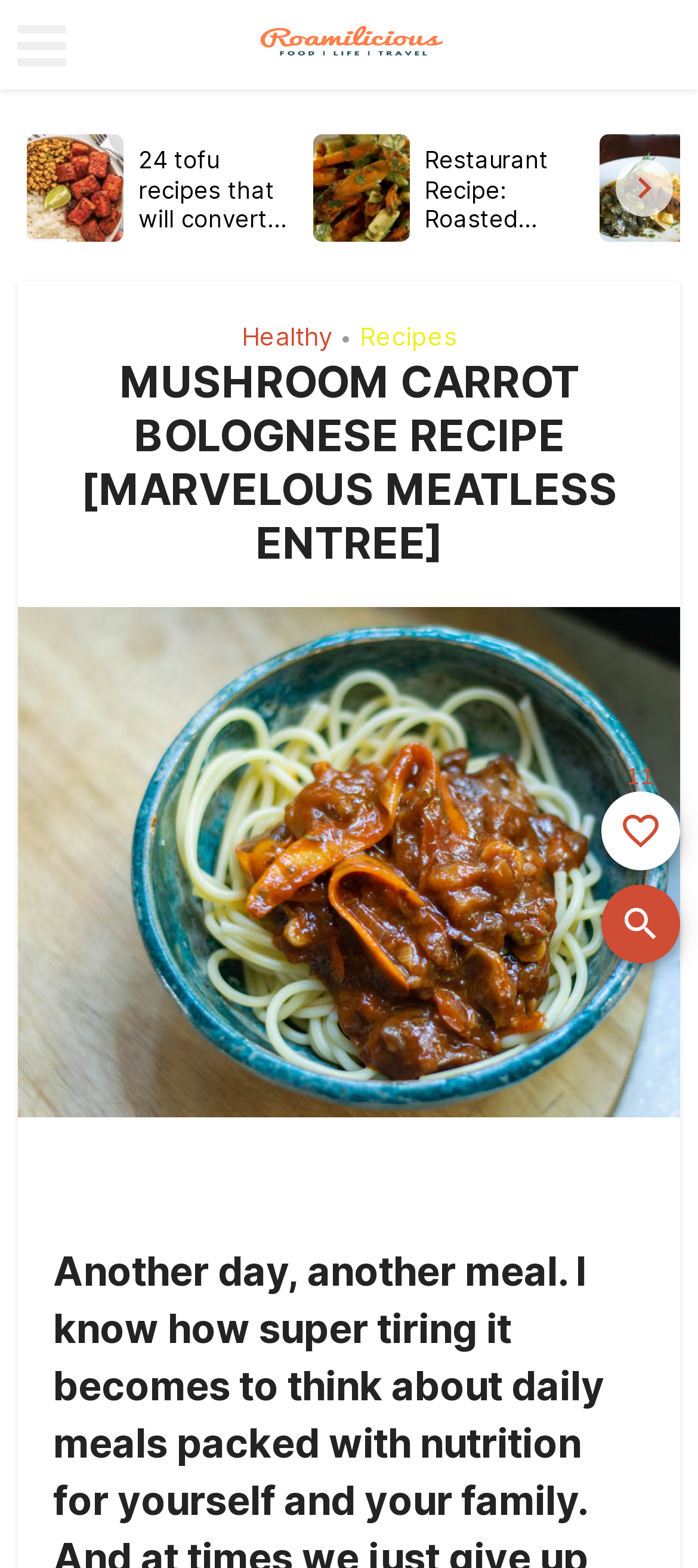How many times has this page been favorited?
Based on the screenshot, respond with a single word or phrase.

11 times